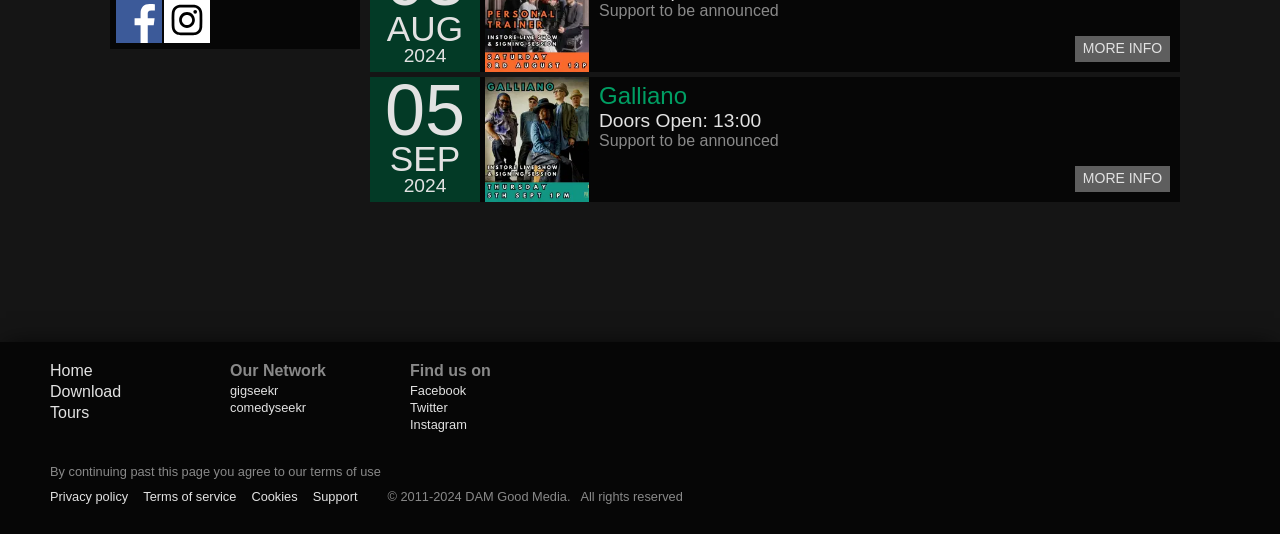Please locate the bounding box coordinates of the element's region that needs to be clicked to follow the instruction: "Click on Galliano". The bounding box coordinates should be provided as four float numbers between 0 and 1, i.e., [left, top, right, bottom].

[0.468, 0.154, 0.537, 0.204]